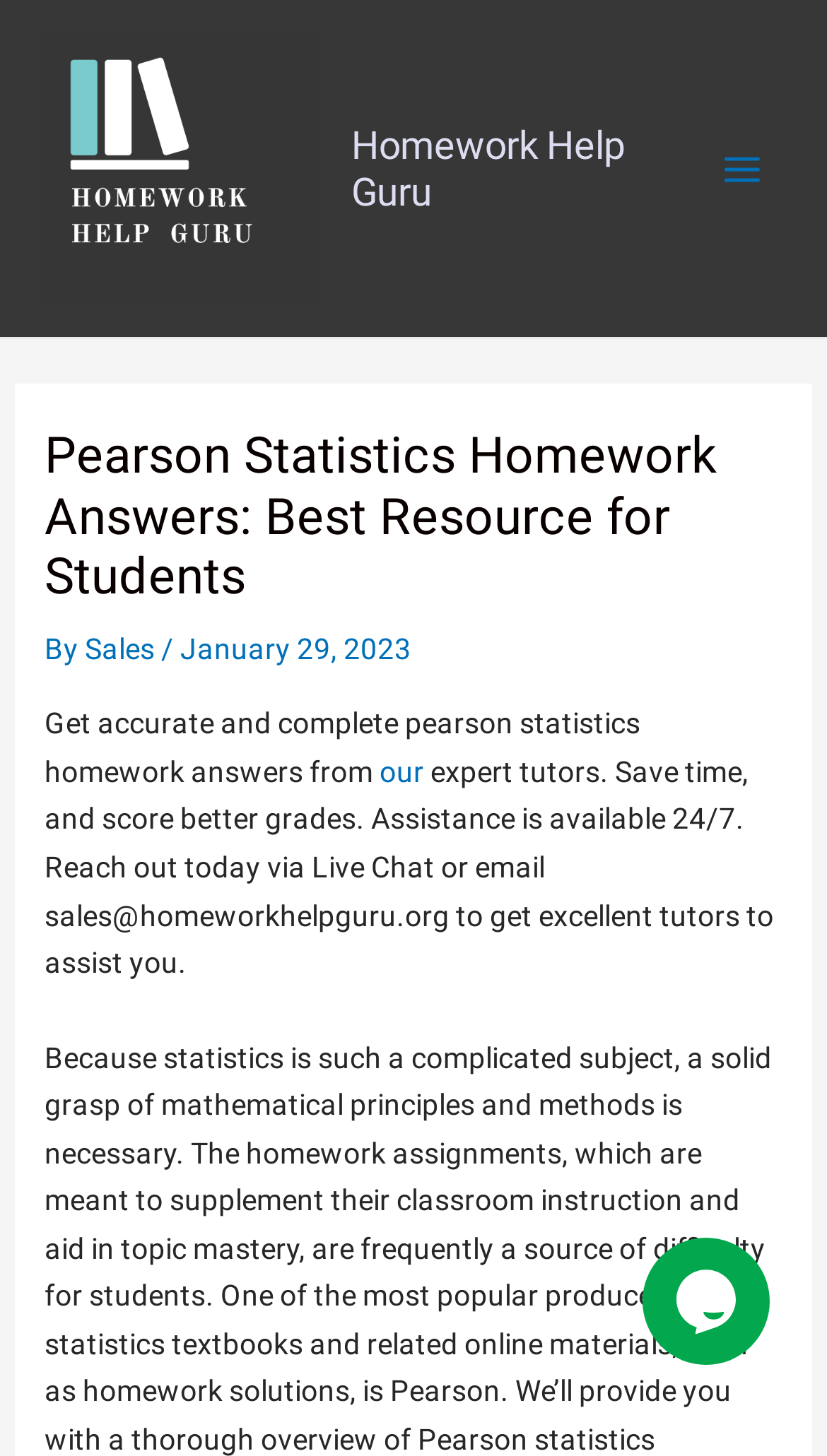Reply to the question with a single word or phrase:
What is the name of the website?

Homework Help Guru